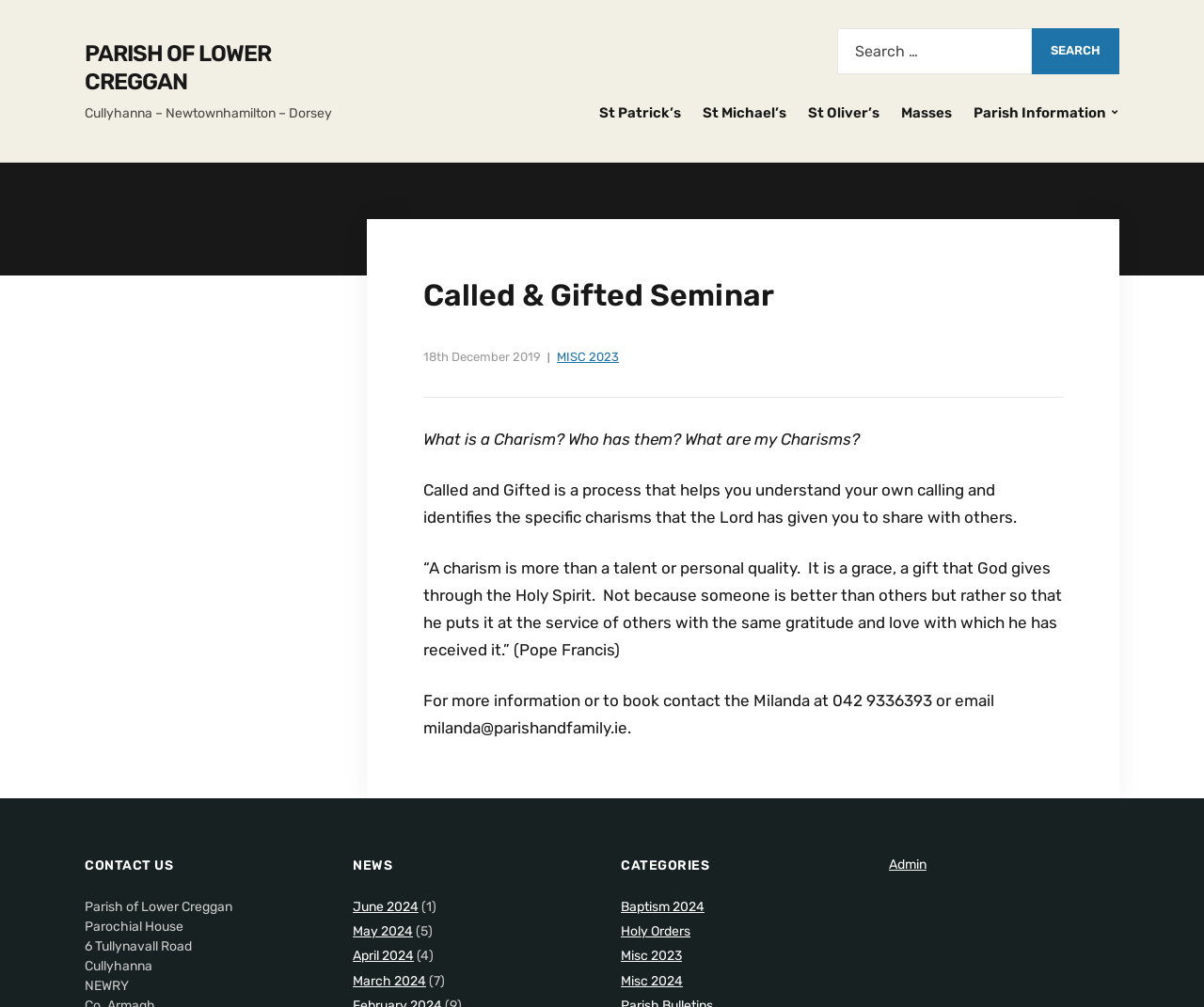Please locate the clickable area by providing the bounding box coordinates to follow this instruction: "Search for something".

[0.695, 0.028, 0.93, 0.074]